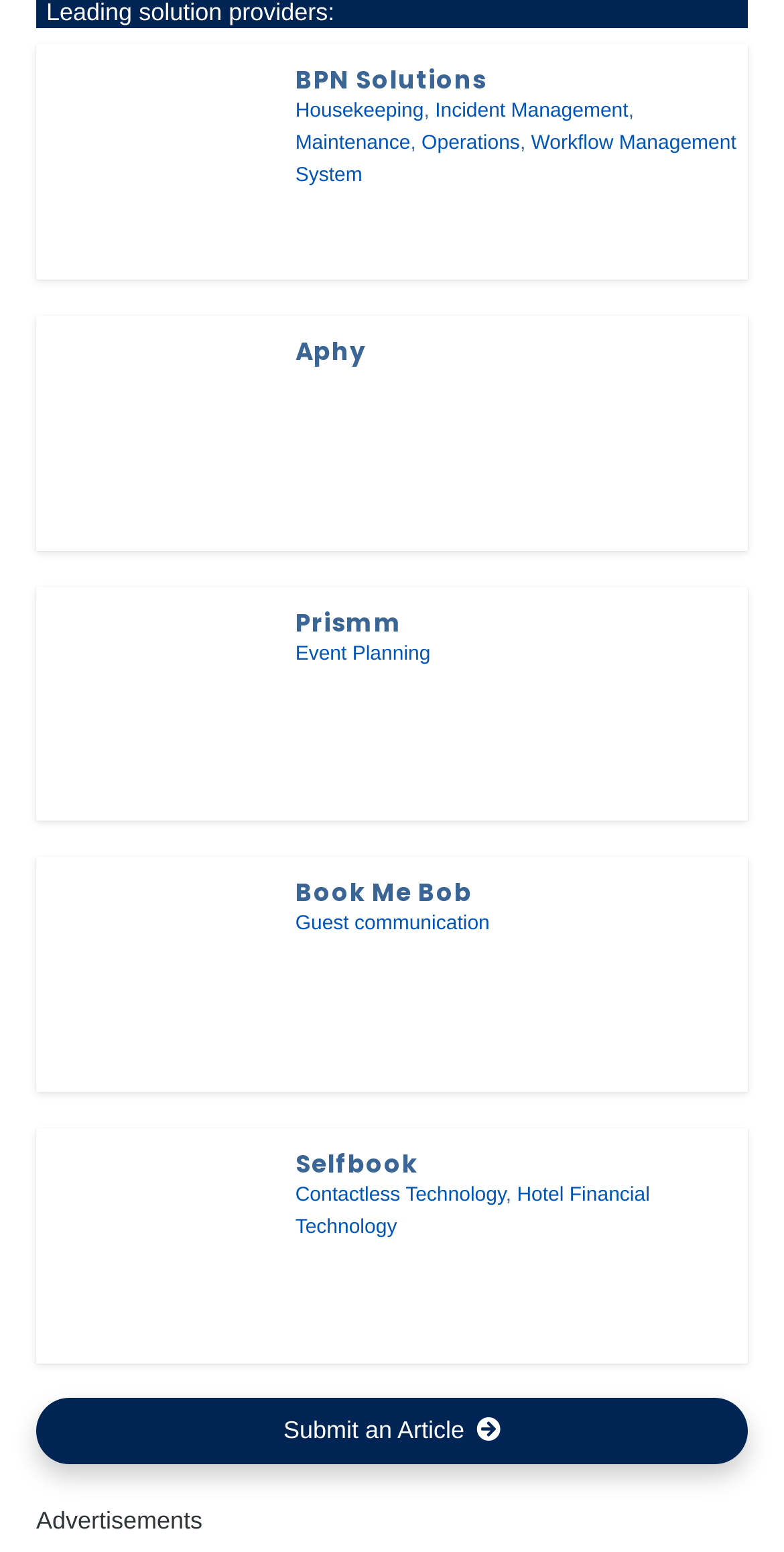Find the bounding box coordinates of the clickable area required to complete the following action: "go to Incident Management".

[0.555, 0.054, 0.801, 0.068]